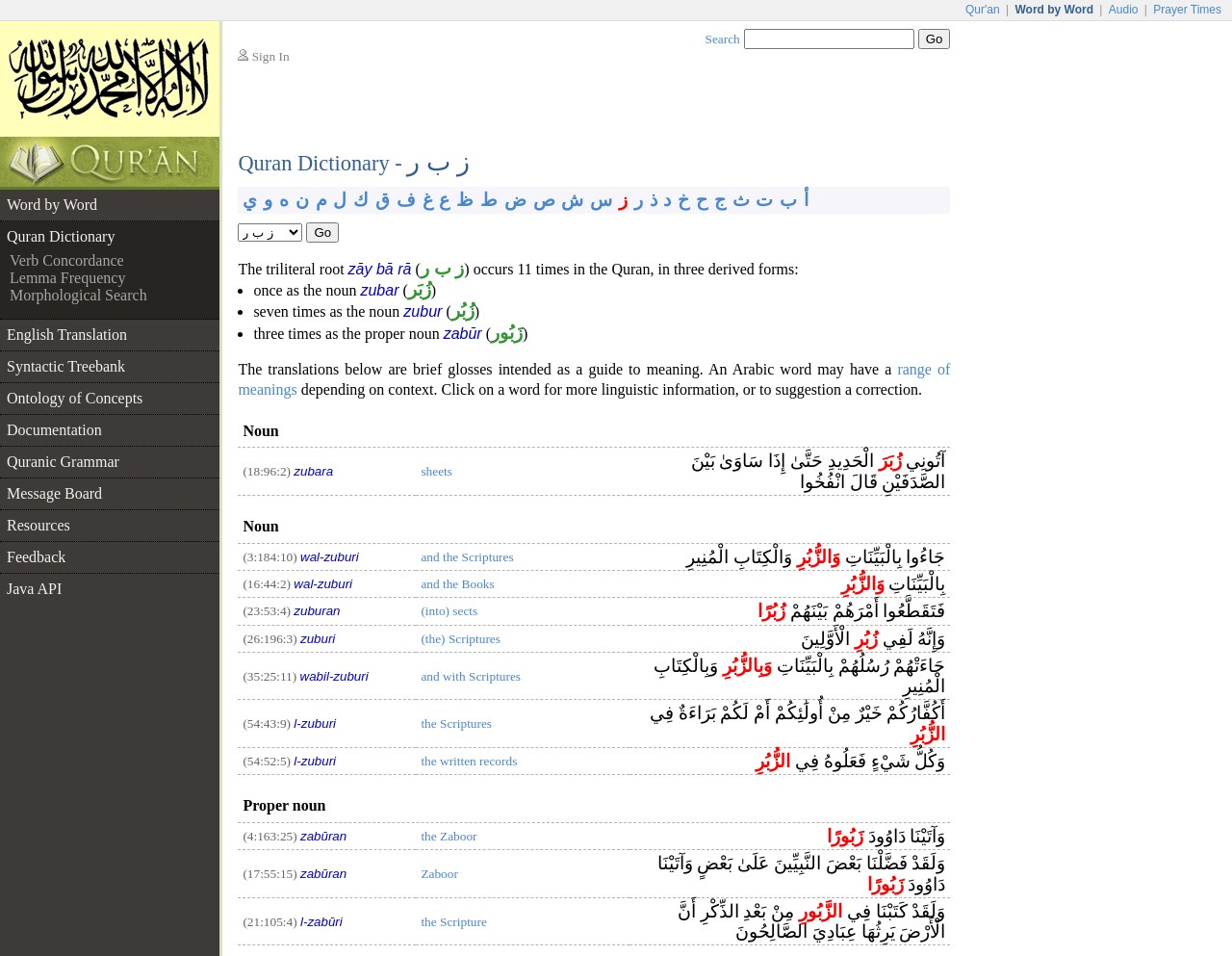Please identify the bounding box coordinates of the clickable element to fulfill the following instruction: "Go to the 'Prayer Times' page". The coordinates should be four float numbers between 0 and 1, i.e., [left, top, right, bottom].

[0.934, 0.003, 0.994, 0.017]